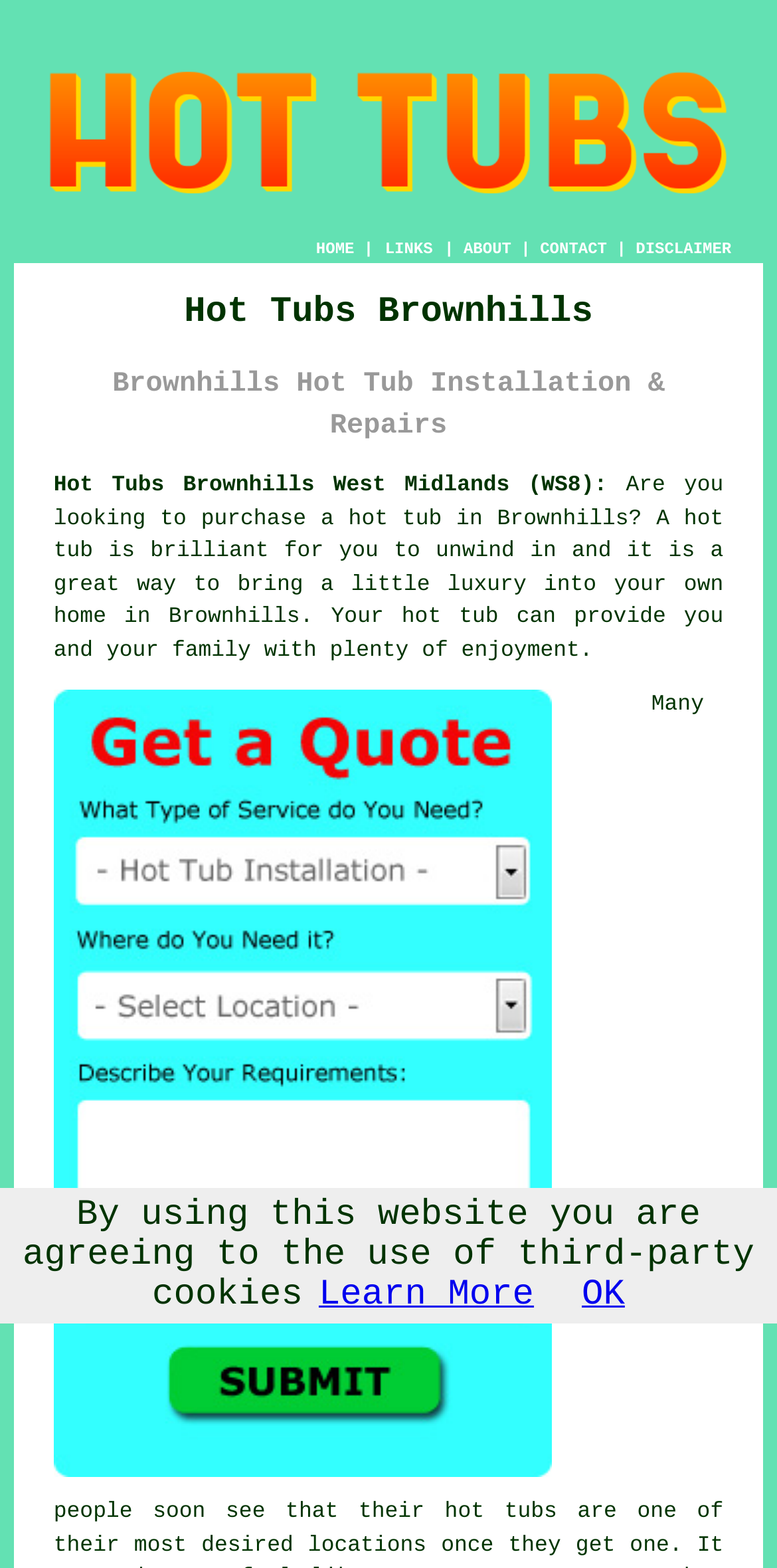Please identify the bounding box coordinates of the element's region that needs to be clicked to fulfill the following instruction: "Click the ABOUT link". The bounding box coordinates should consist of four float numbers between 0 and 1, i.e., [left, top, right, bottom].

[0.597, 0.153, 0.658, 0.165]